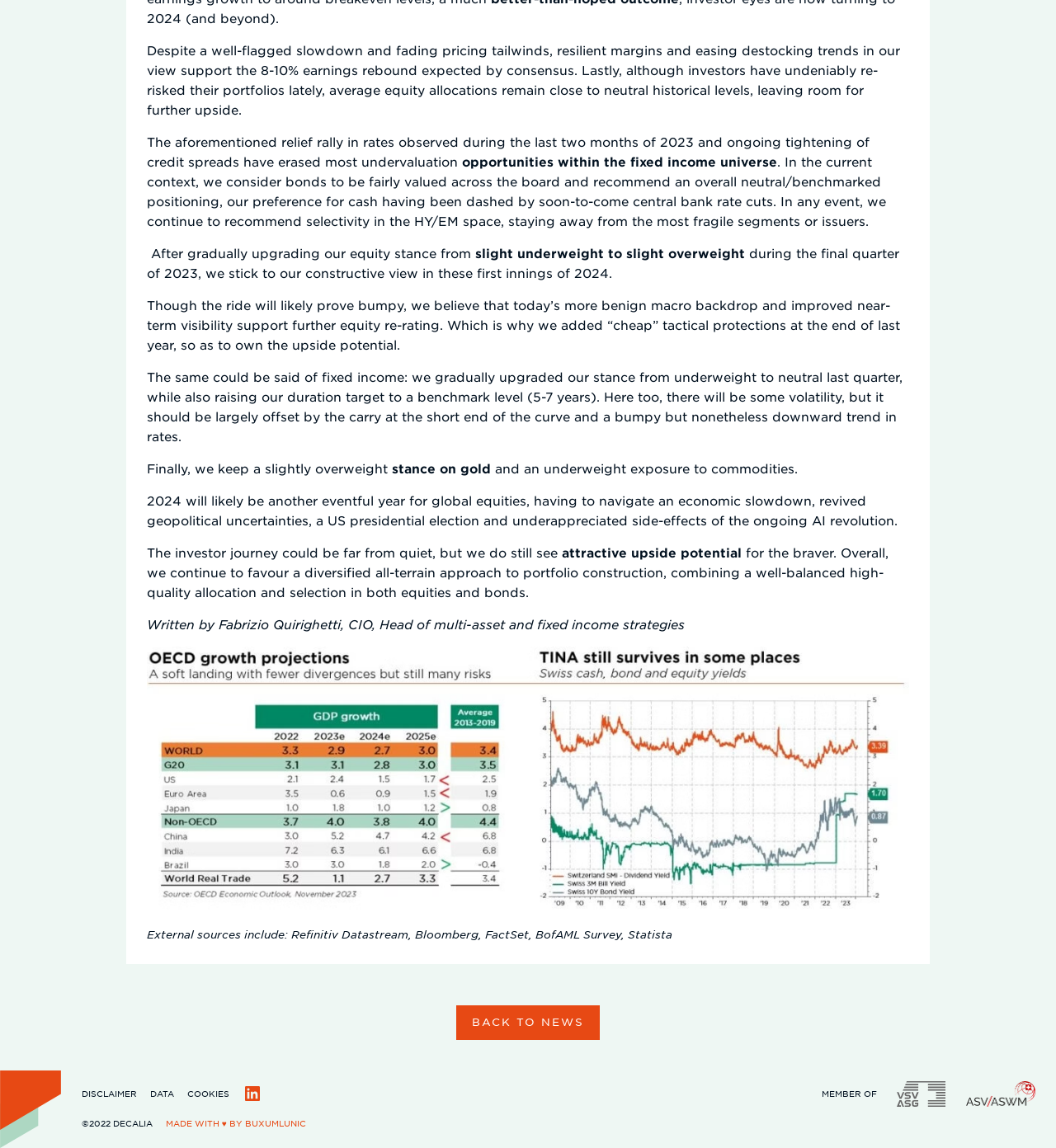Please specify the bounding box coordinates of the element that should be clicked to execute the given instruction: 'Click BACK TO NEWS'. Ensure the coordinates are four float numbers between 0 and 1, expressed as [left, top, right, bottom].

[0.432, 0.875, 0.568, 0.906]